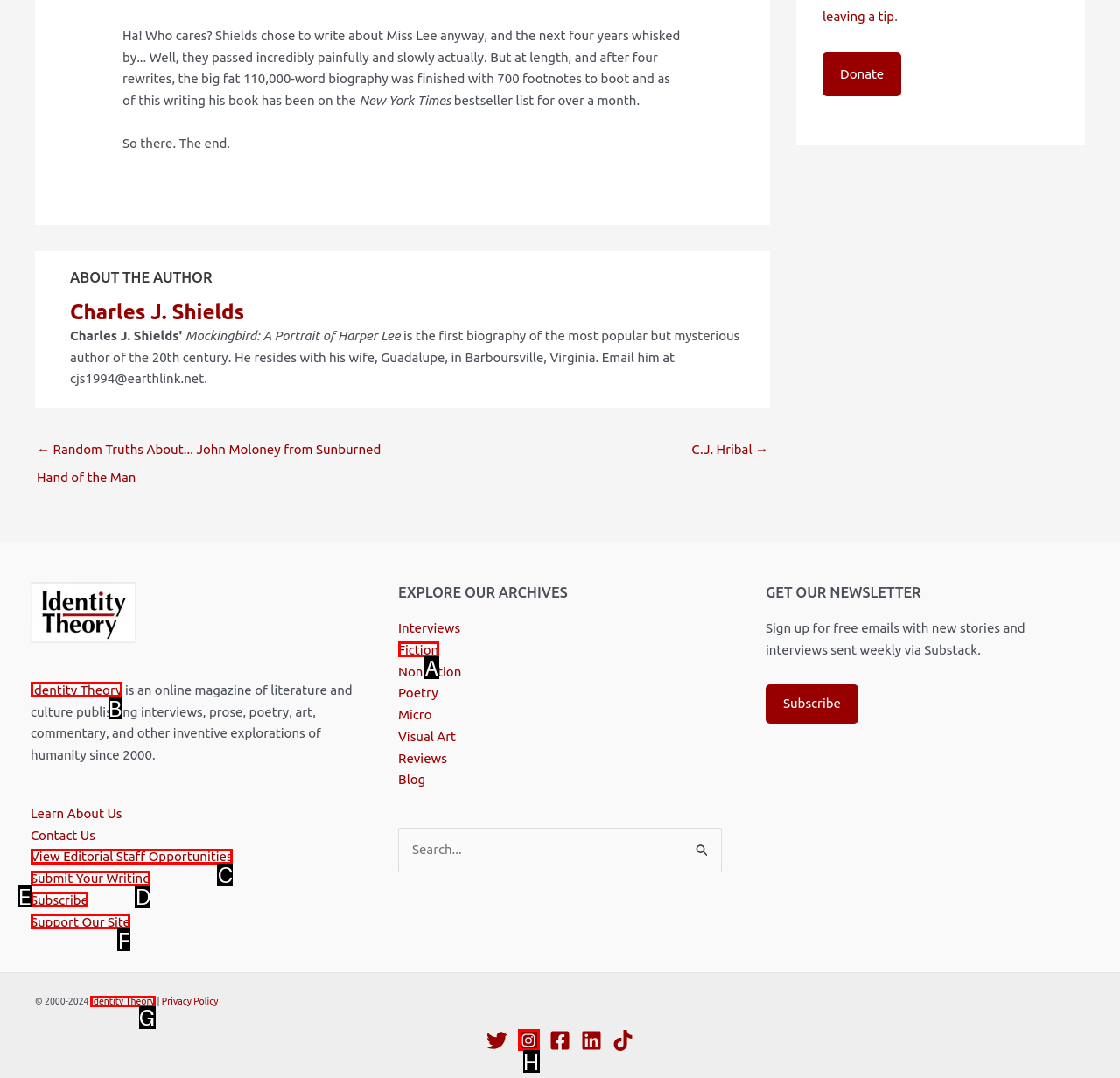Given the description: Identity Theory, choose the HTML element that matches it. Indicate your answer with the letter of the option.

B